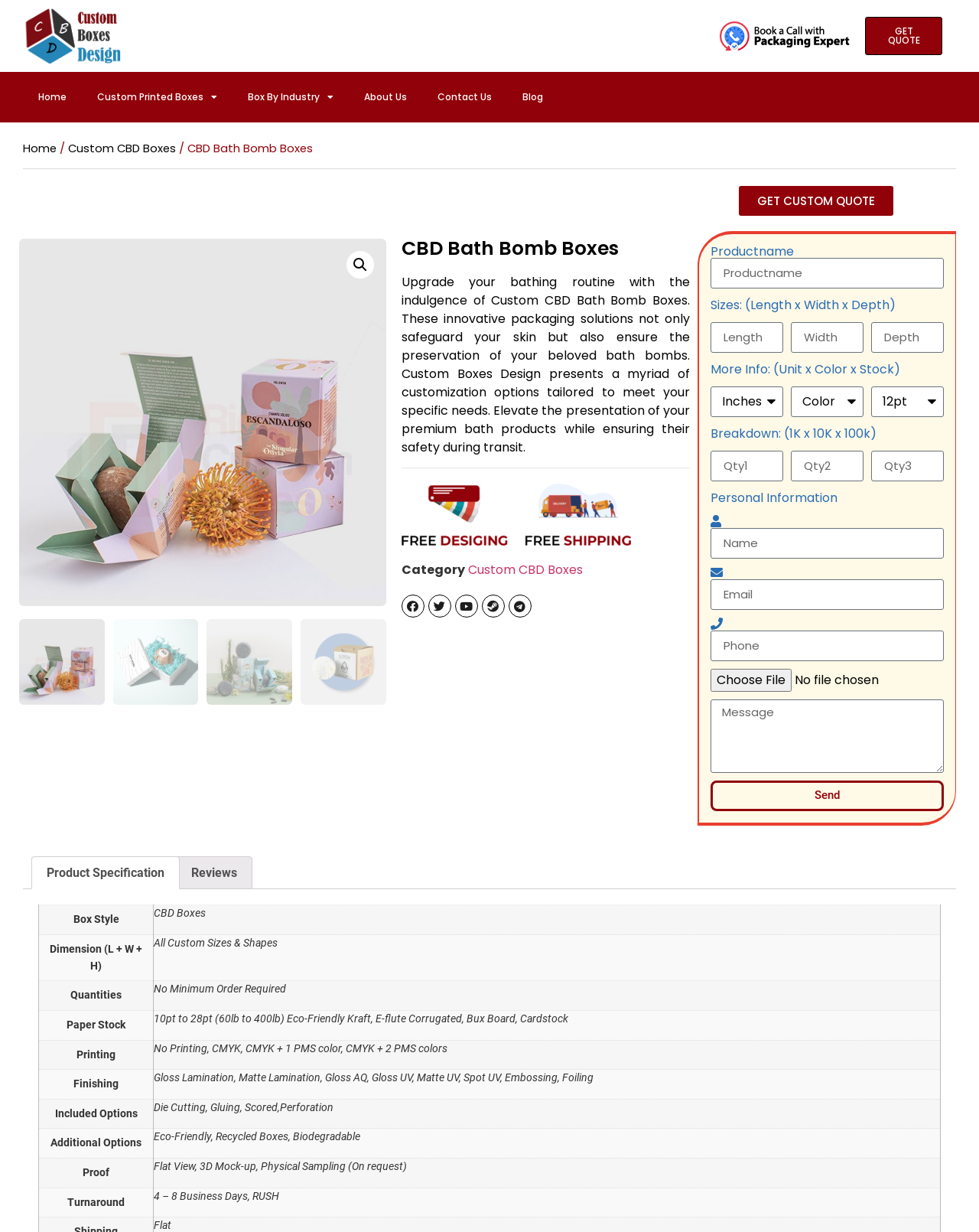Please give the bounding box coordinates of the area that should be clicked to fulfill the following instruction: "Upload a file". The coordinates should be in the format of four float numbers from 0 to 1, i.e., [left, top, right, bottom].

[0.726, 0.543, 0.964, 0.561]